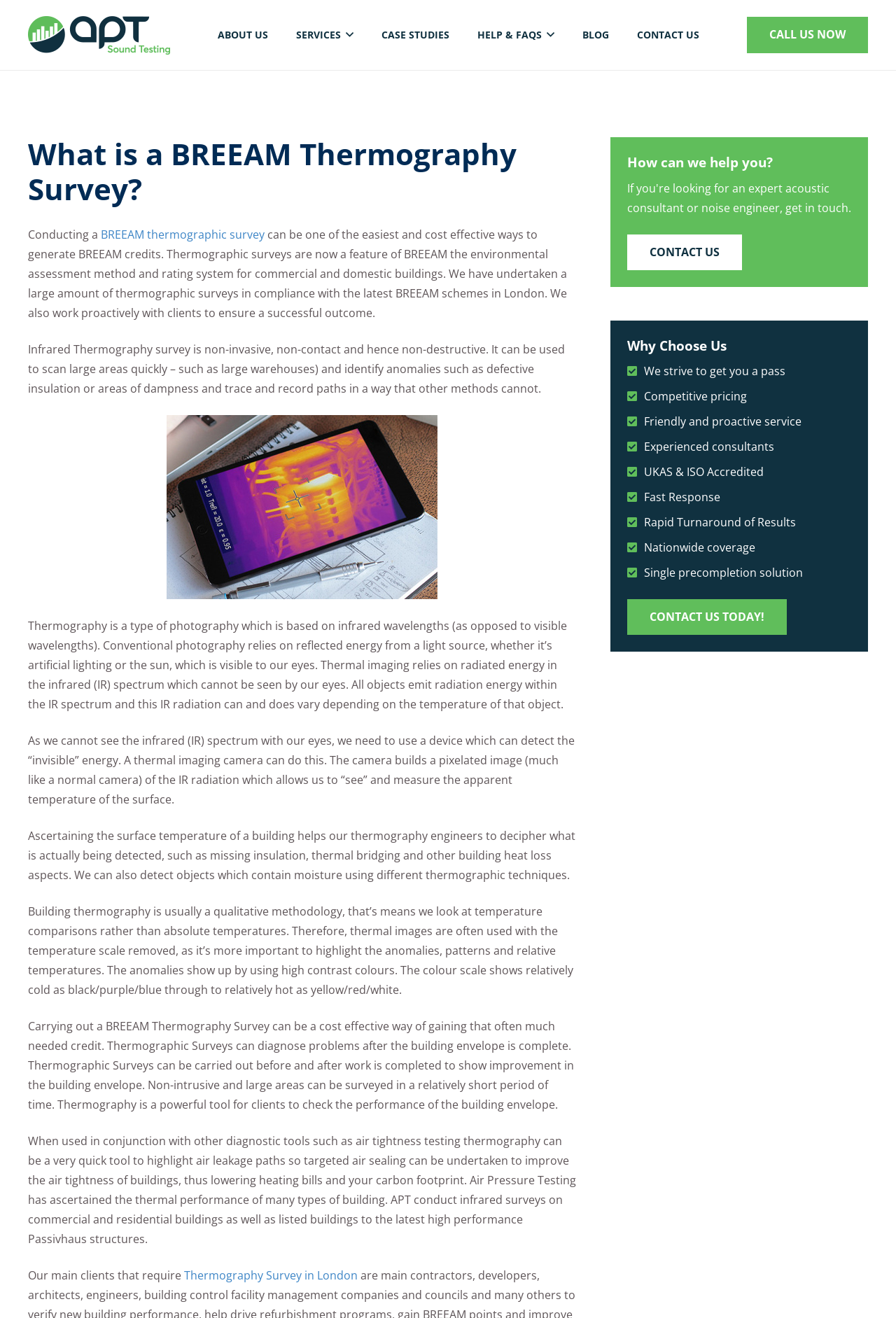What is the purpose of a BREEAM thermographic survey?
Based on the visual, give a brief answer using one word or a short phrase.

To generate BREEAM credits